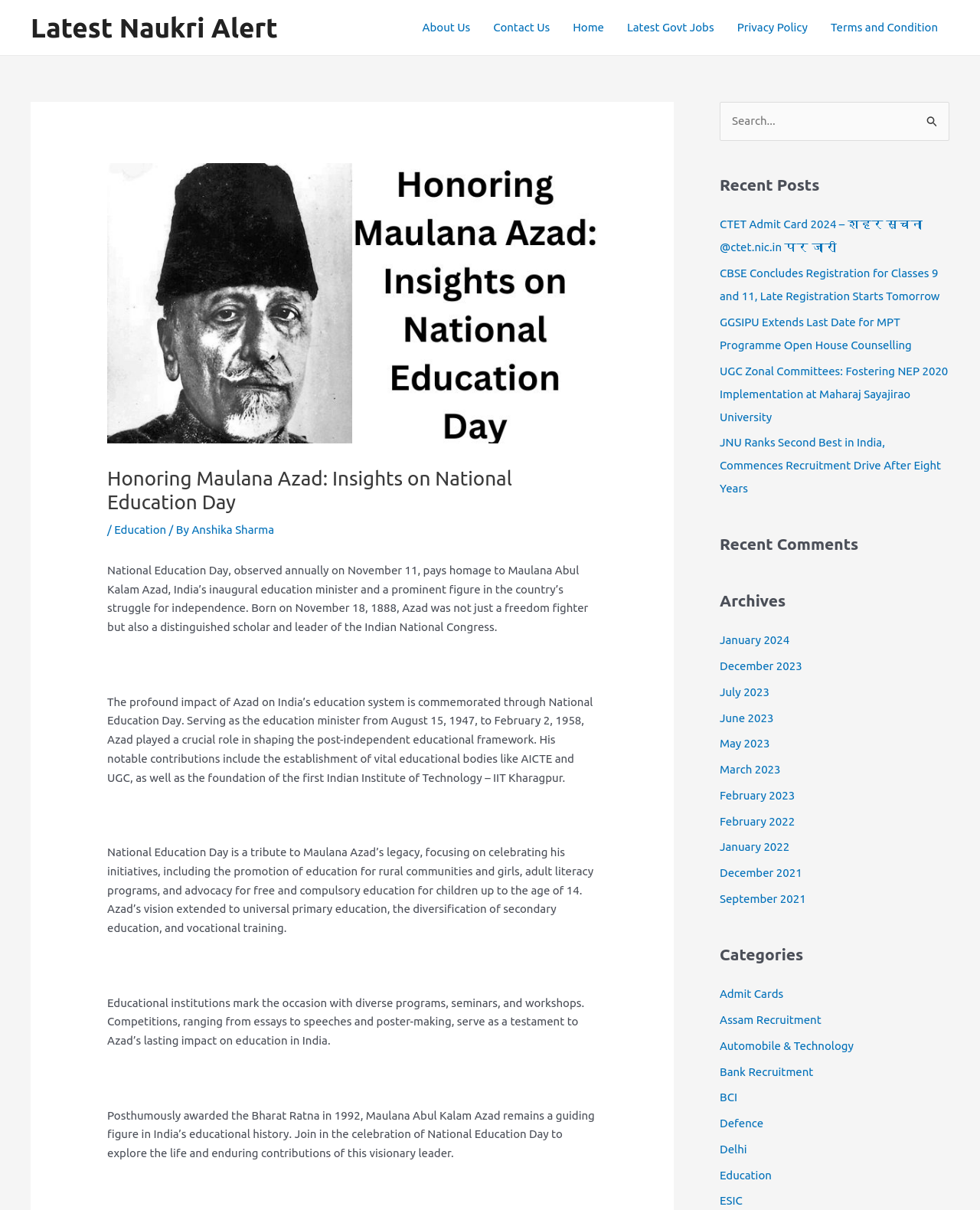Generate the title text from the webpage.

Honoring Maulana Azad: Insights on National Education Day